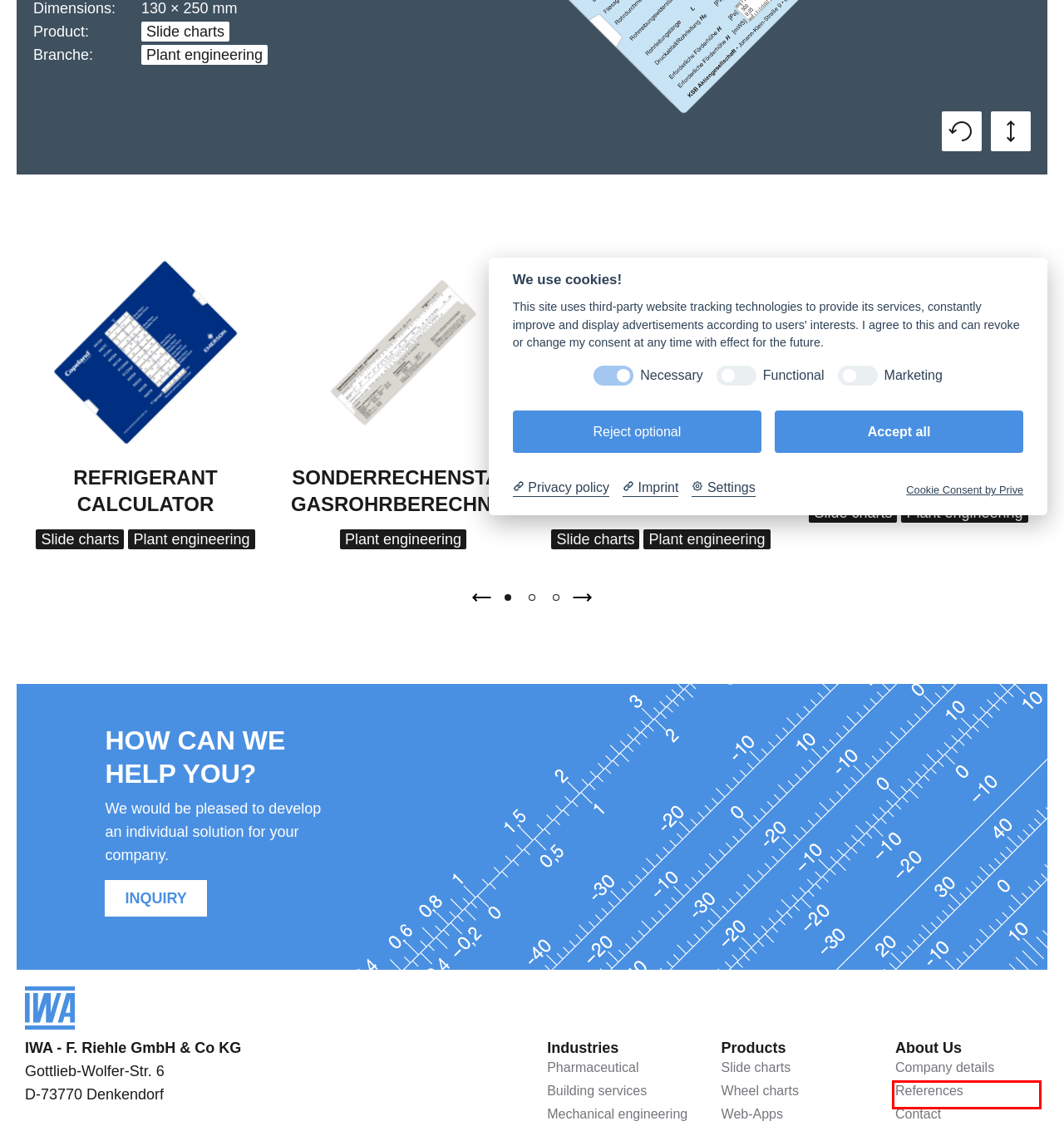Analyze the given webpage screenshot and identify the UI element within the red bounding box. Select the webpage description that best matches what you expect the new webpage to look like after clicking the element. Here are the candidates:
A. IWA - Datenschieber und Rechenscheiben - Impressum
B. IWA - Slide charts and wheel charts - Refrigerant Slide Chart
C. IWA - Datenschieber und Rechenscheiben - Werbemittel für Fachleute in allen Branchen
D. IWA - Slide charts and wheel charts - Refrigerant Calculator
E. IWA - Datenschieber und Rechenscheiben - Datenschutzerklärung
F. IWA - Slide charts and wheel charts - References
G. IWA - Slide charts and wheel charts - Wheel charts
H. IWA - Slide charts and wheel charts - Slide charts

F